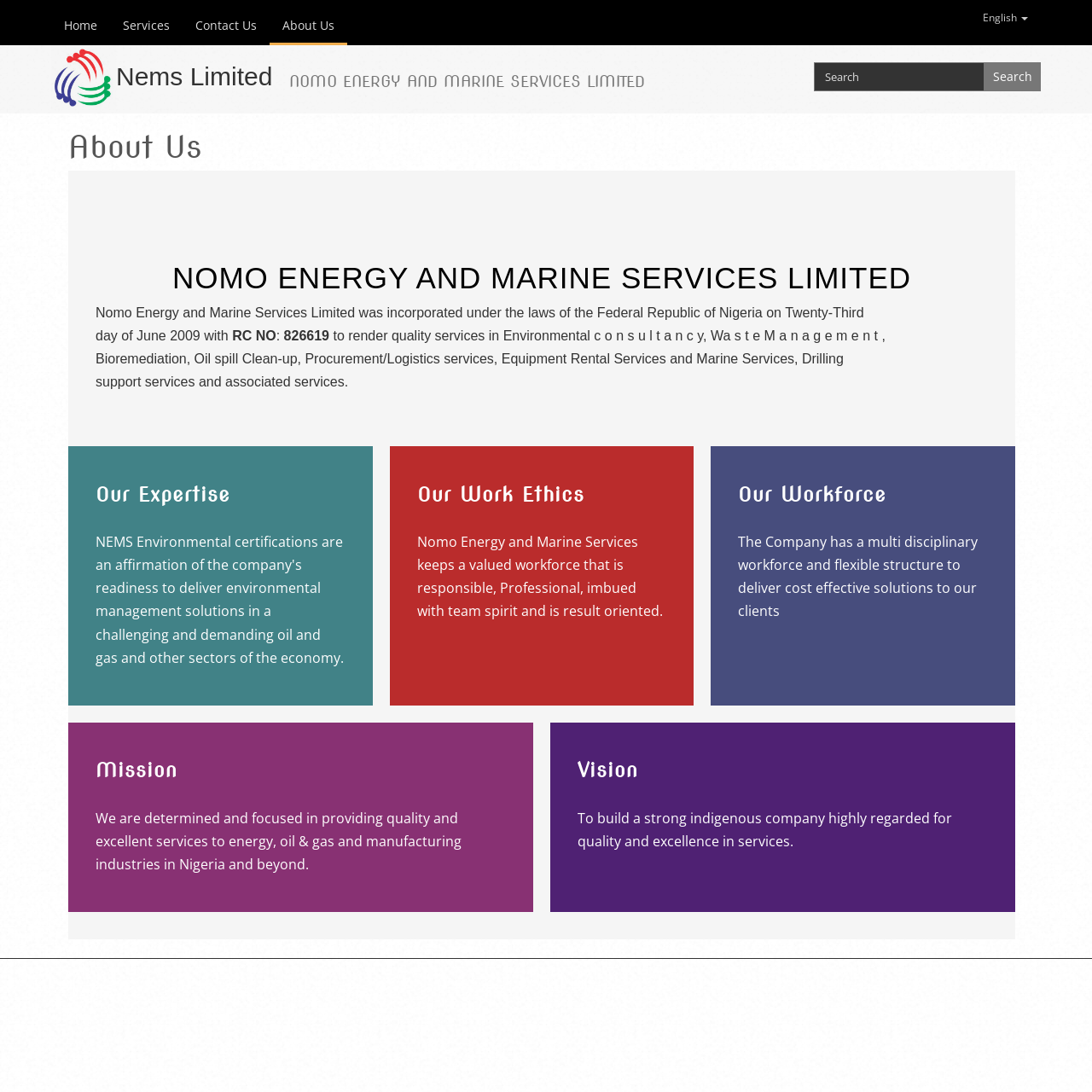What is the headline of the webpage?

NOMO ENERGY AND MARINE SERVICES LIMITED